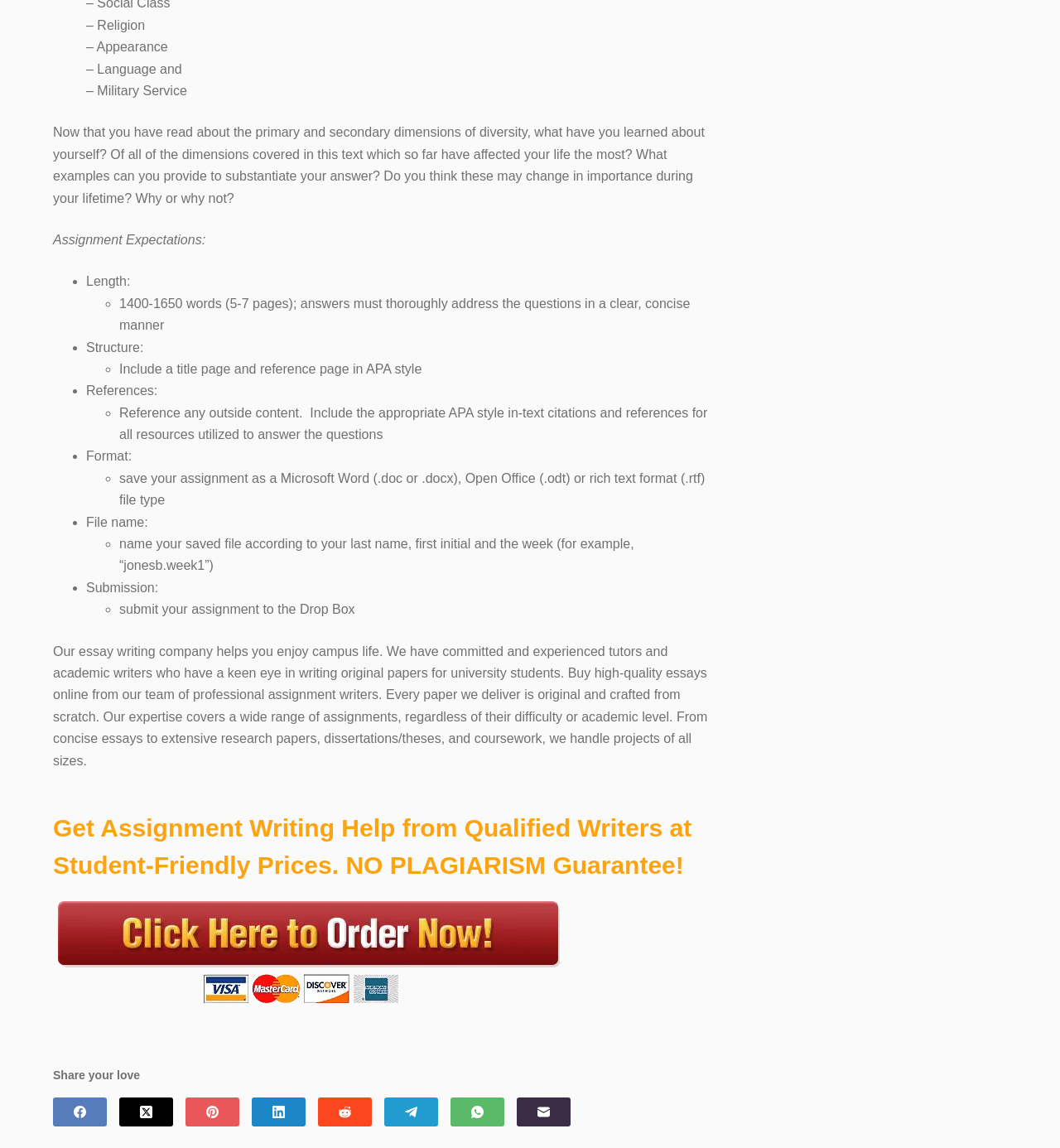What is the purpose of the essay writing company?
Please provide a detailed and thorough answer to the question.

The purpose of the essay writing company is to help students enjoy campus life by providing original papers written by experienced tutors and academic writers, as stated in the text 'Our essay writing company helps you enjoy campus life'.